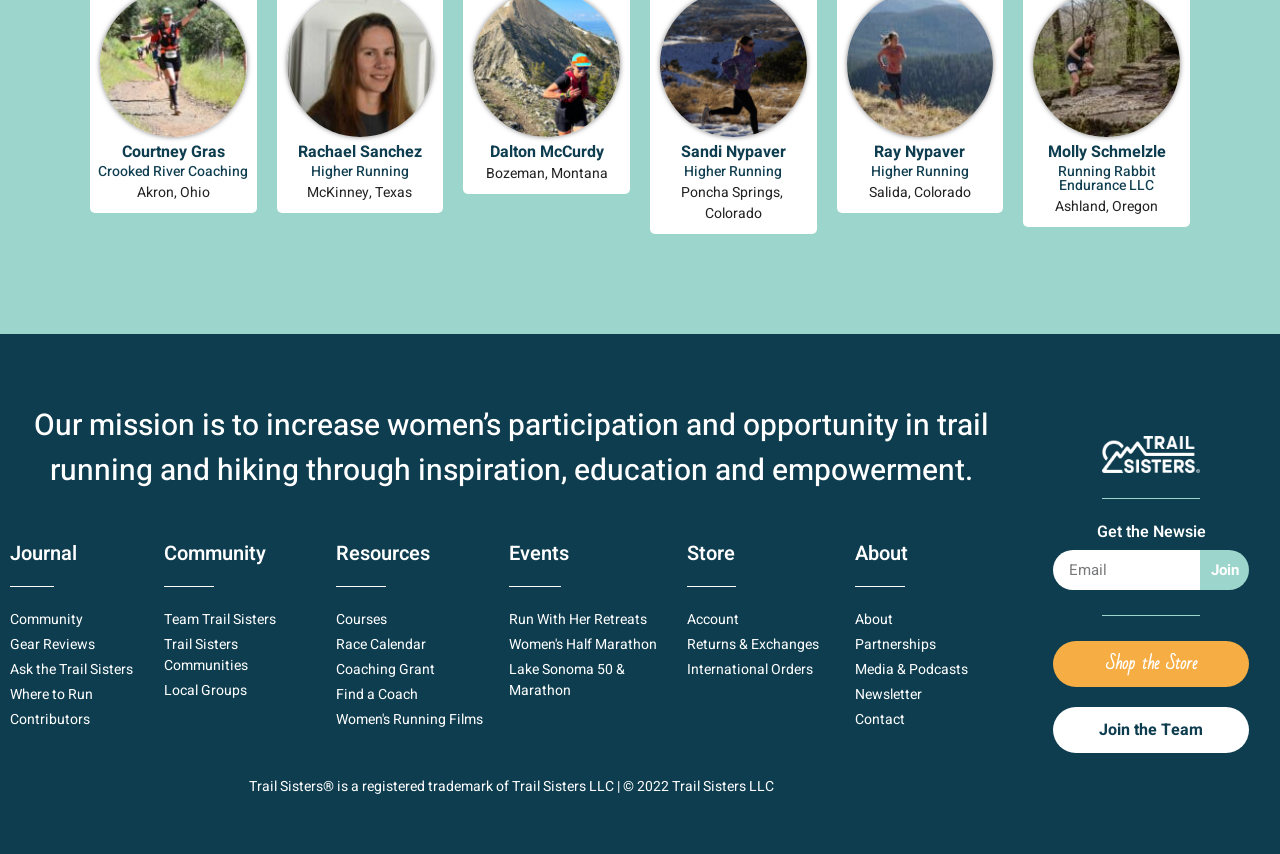Using the information in the image, could you please answer the following question in detail:
What is the name of the company that owns the Trail Sisters trademark?

The static text element with ID 214 says 'Trail Sisters® is a registered trademark of Trail Sisters LLC | © 2022 Trail Sisters LLC', which indicates that the company that owns the Trail Sisters trademark is Trail Sisters LLC.